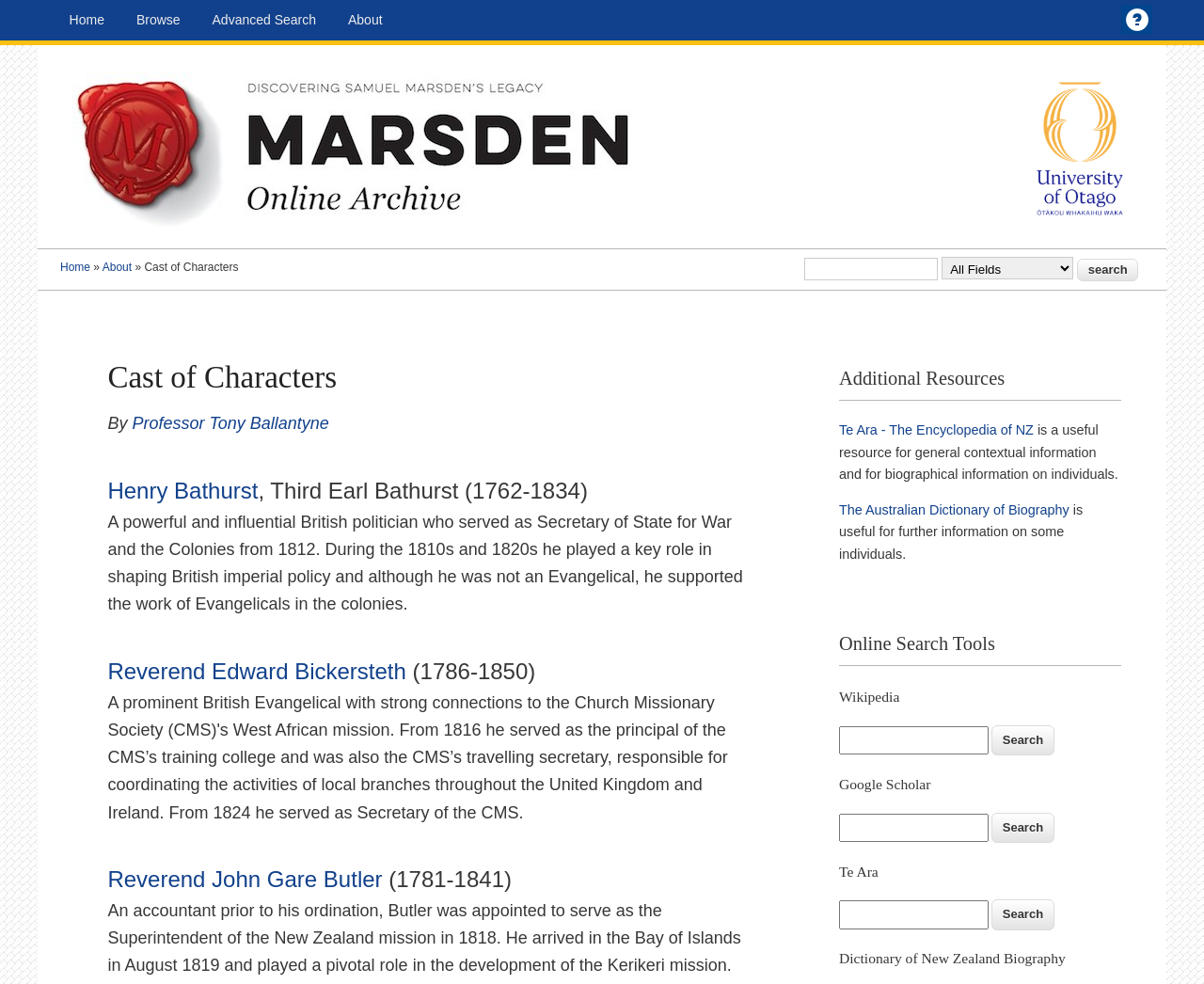Answer the question in a single word or phrase:
Who is Henry Bathurst?

Third Earl Bathurst